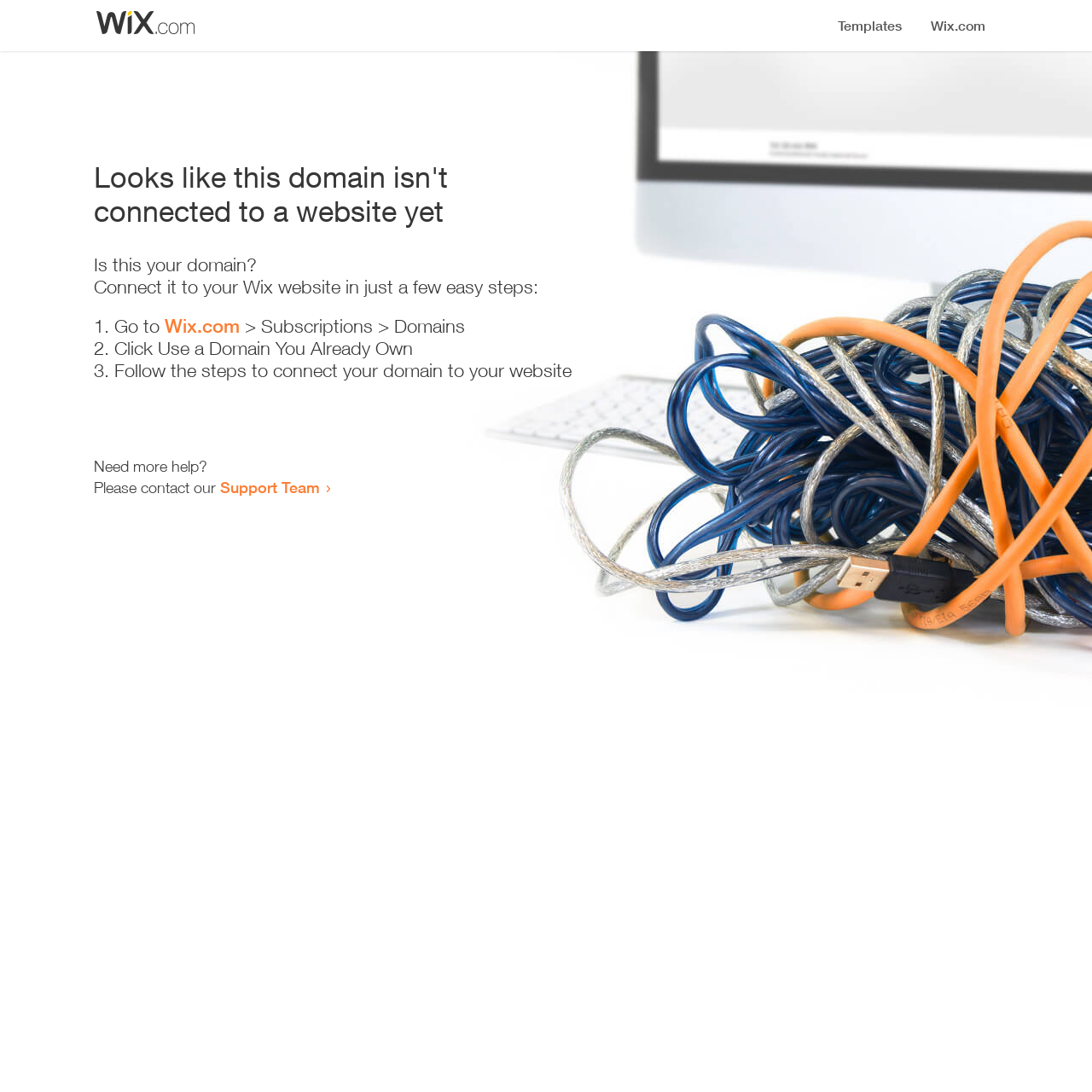Please provide a one-word or short phrase answer to the question:
What is the position of the image on the webpage?

Top-left